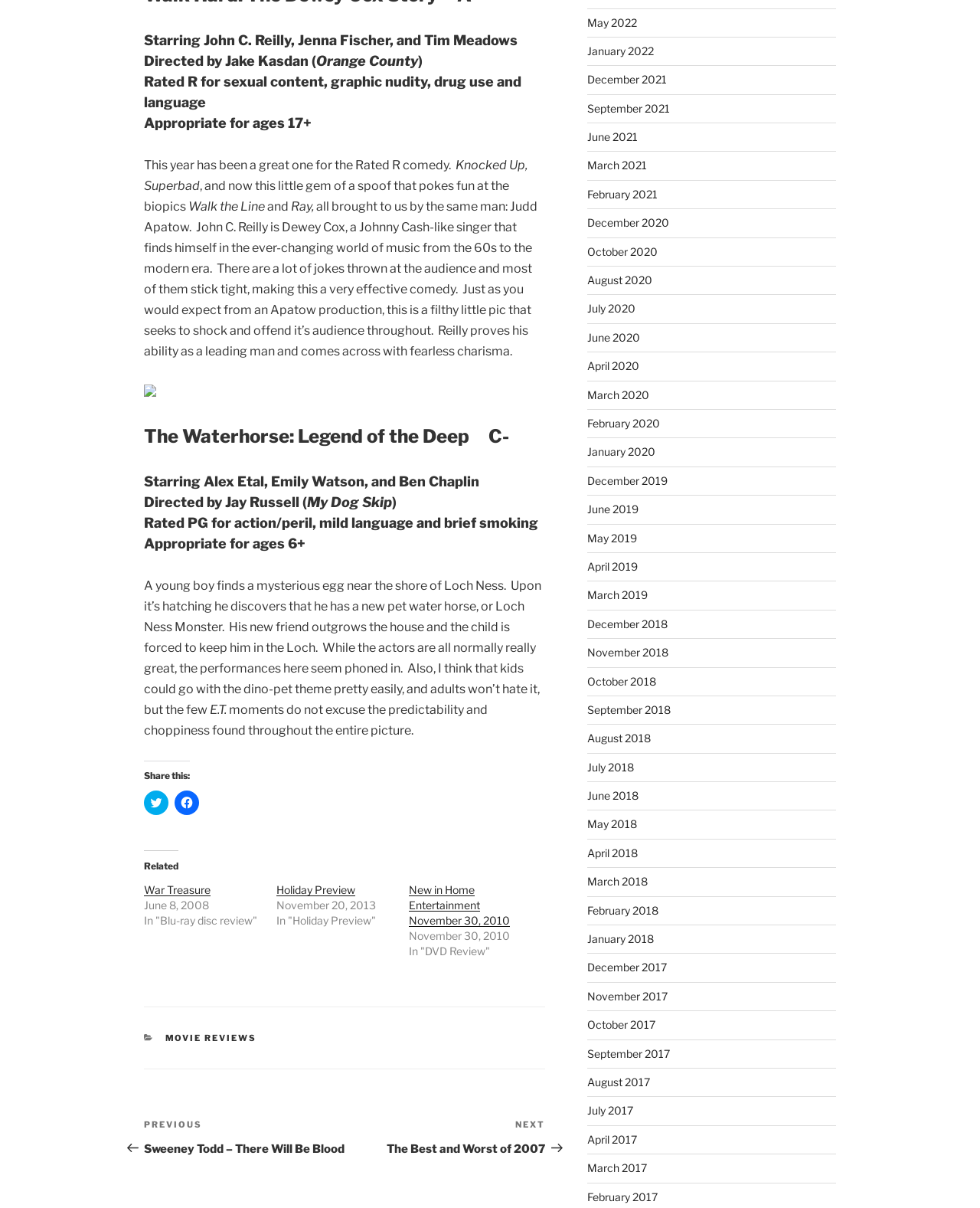How many movies are reviewed on this webpage?
Using the screenshot, give a one-word or short phrase answer.

2